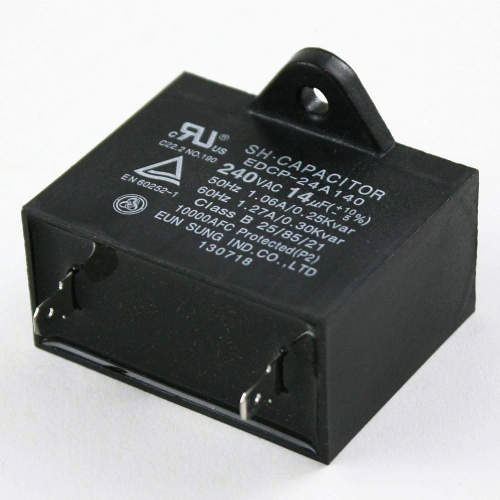What is the purpose of the capacitor in electrical devices?
Answer the question with a single word or phrase derived from the image.

Improving efficiency and reliability